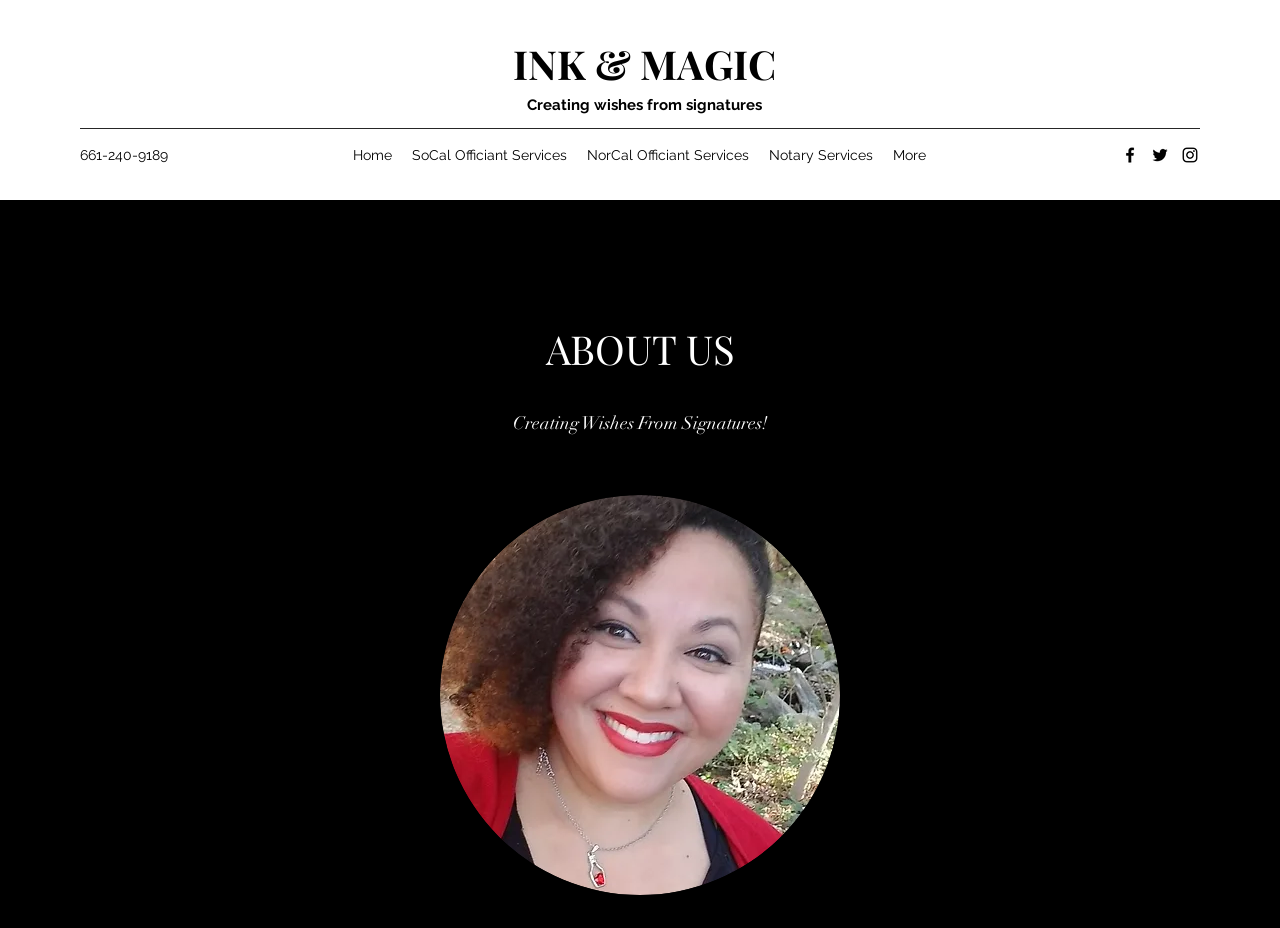Using details from the image, please answer the following question comprehensively:
How many navigation links are there?

I counted the number of link elements under the 'Site' navigation, which are Home, SoCal Officiant Services, NorCal Officiant Services, Notary Services, and More, located at [0.218, 0.151, 0.782, 0.183].